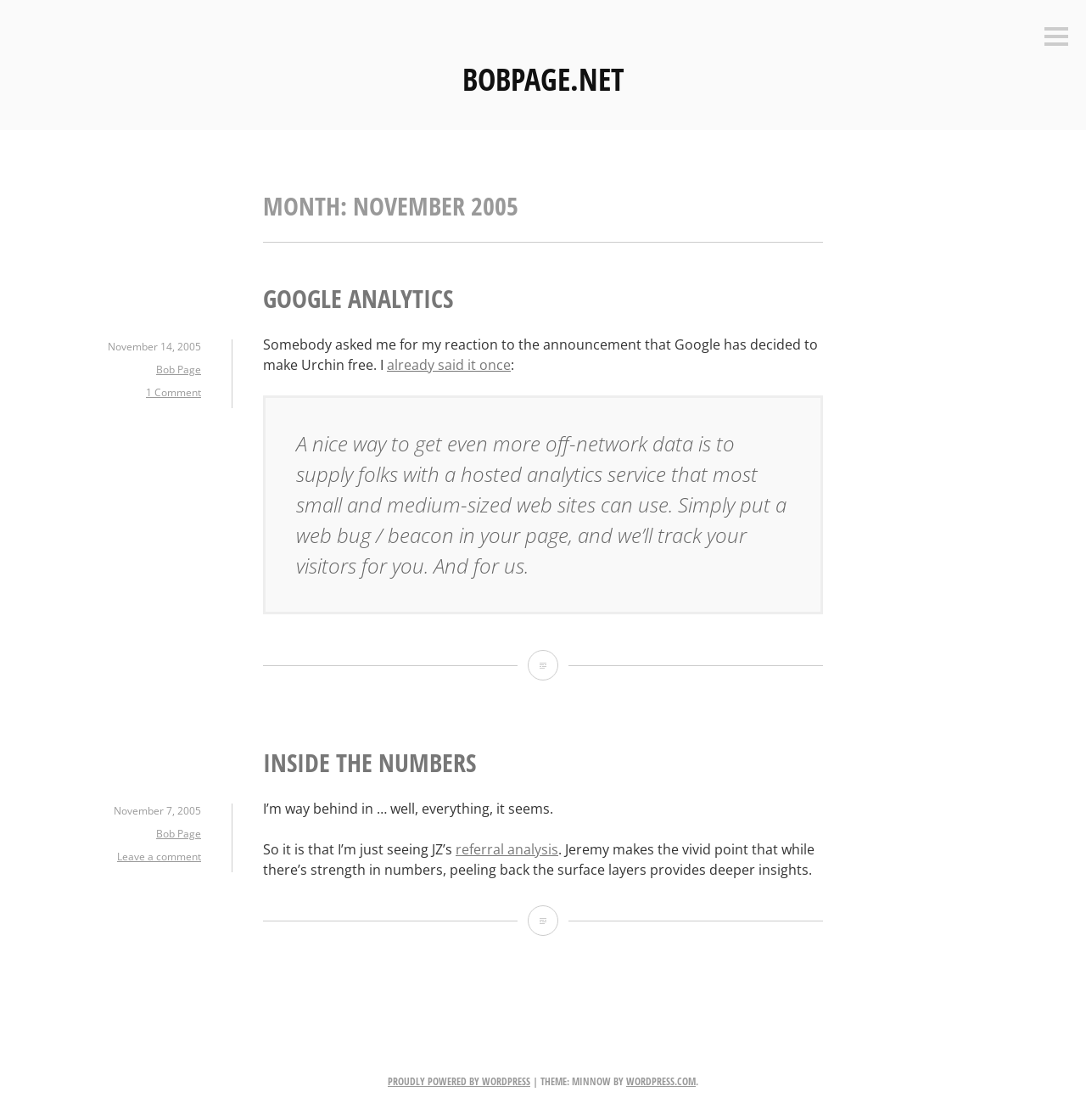How many articles are on this webpage?
Based on the screenshot, provide your answer in one word or phrase.

2